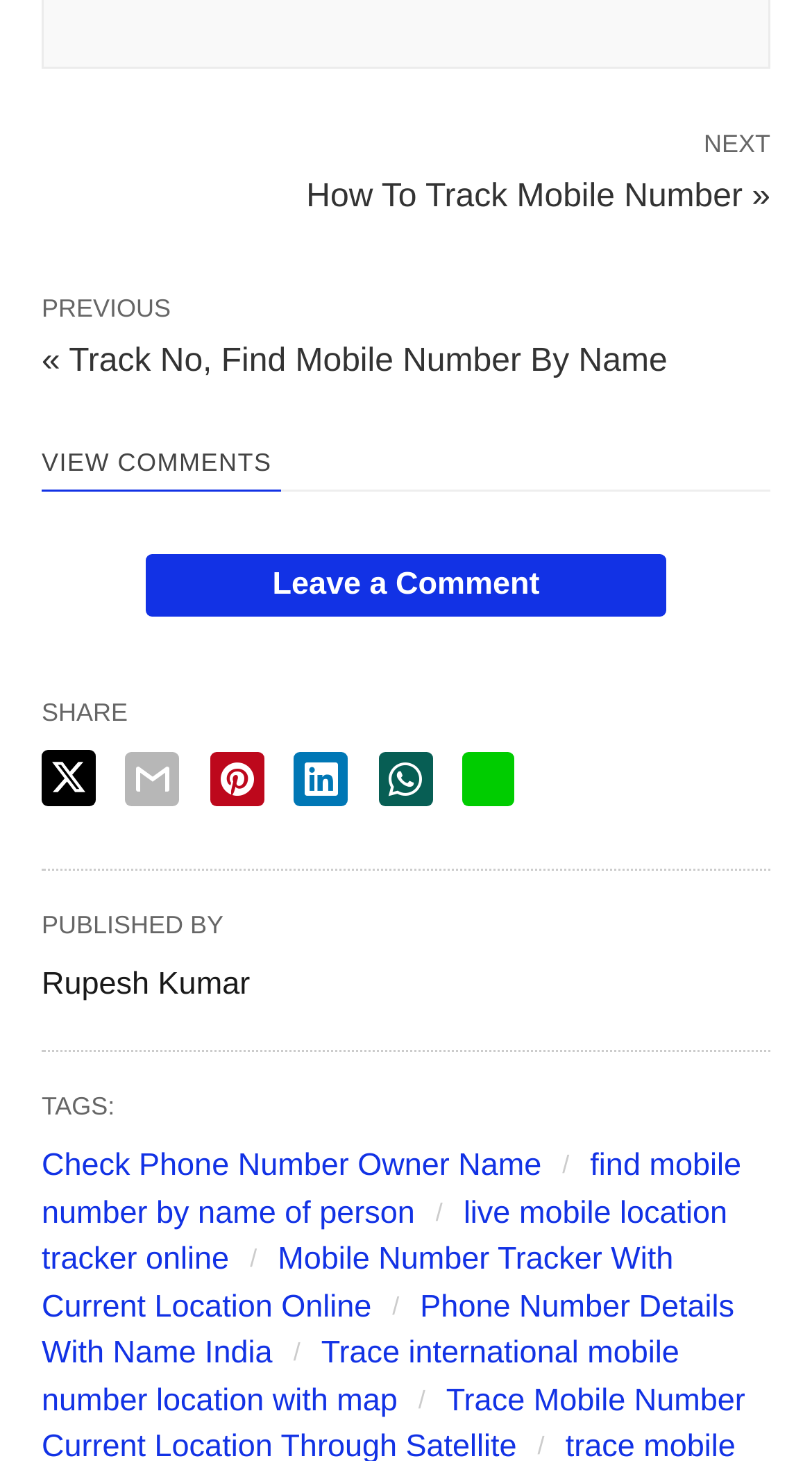Please locate the UI element described by "Senior Software Engineer" and provide its bounding box coordinates.

None